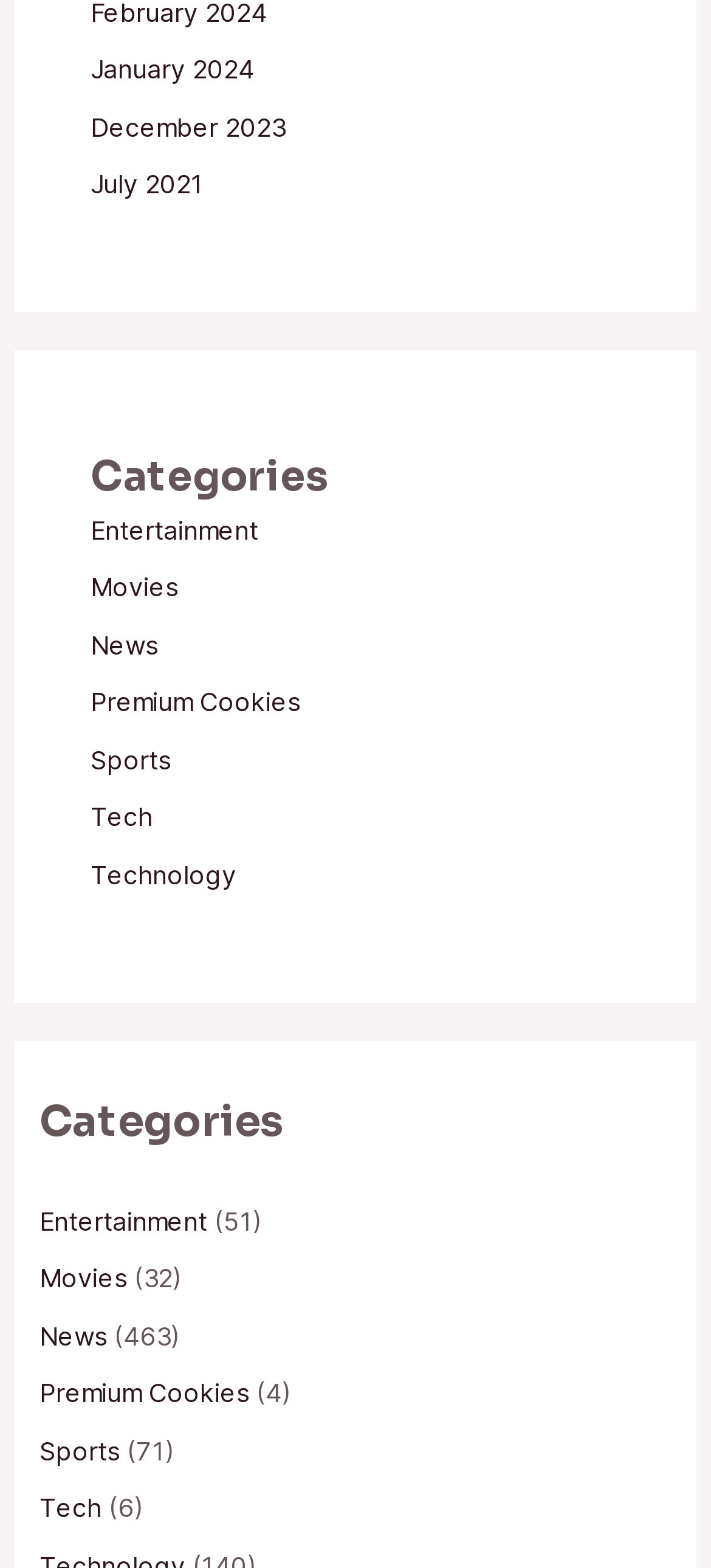Please find the bounding box coordinates (top-left x, top-left y, bottom-right x, bottom-right y) in the screenshot for the UI element described as follows: Premium Cookies

[0.055, 0.878, 0.35, 0.898]